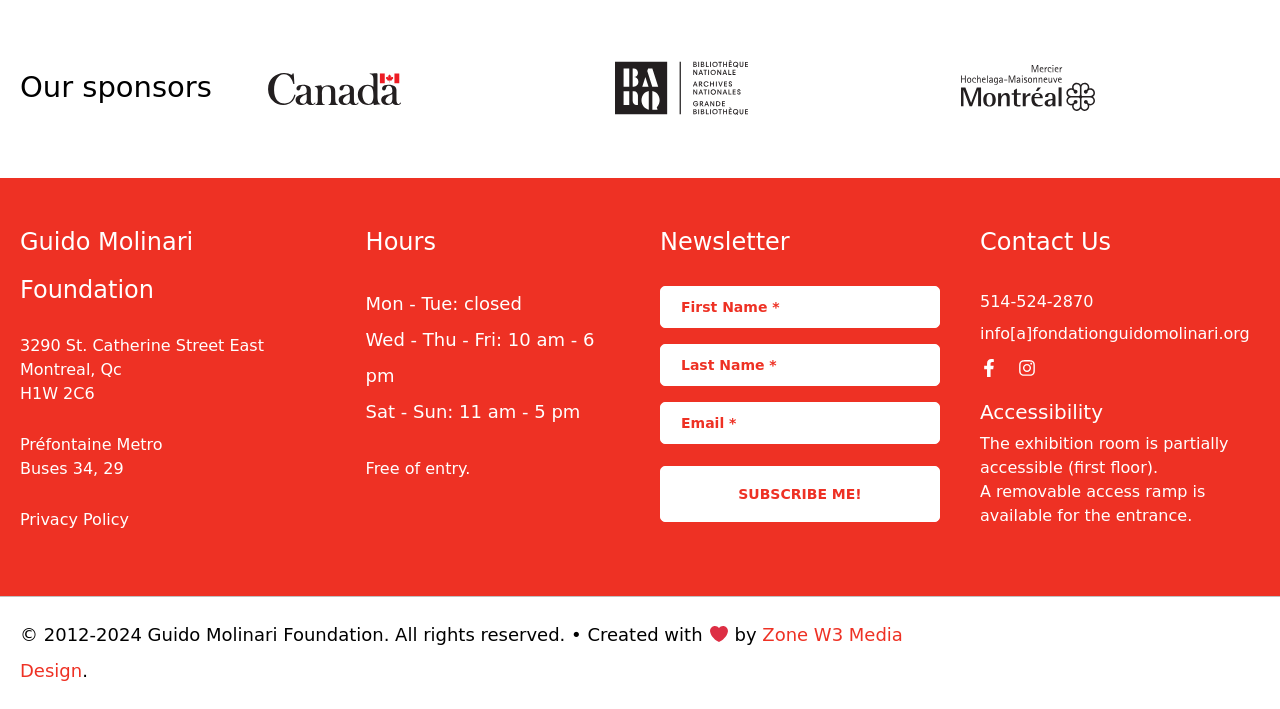Kindly determine the bounding box coordinates for the clickable area to achieve the given instruction: "Visit the Zone W3 Media Design website".

[0.016, 0.88, 0.705, 0.96]